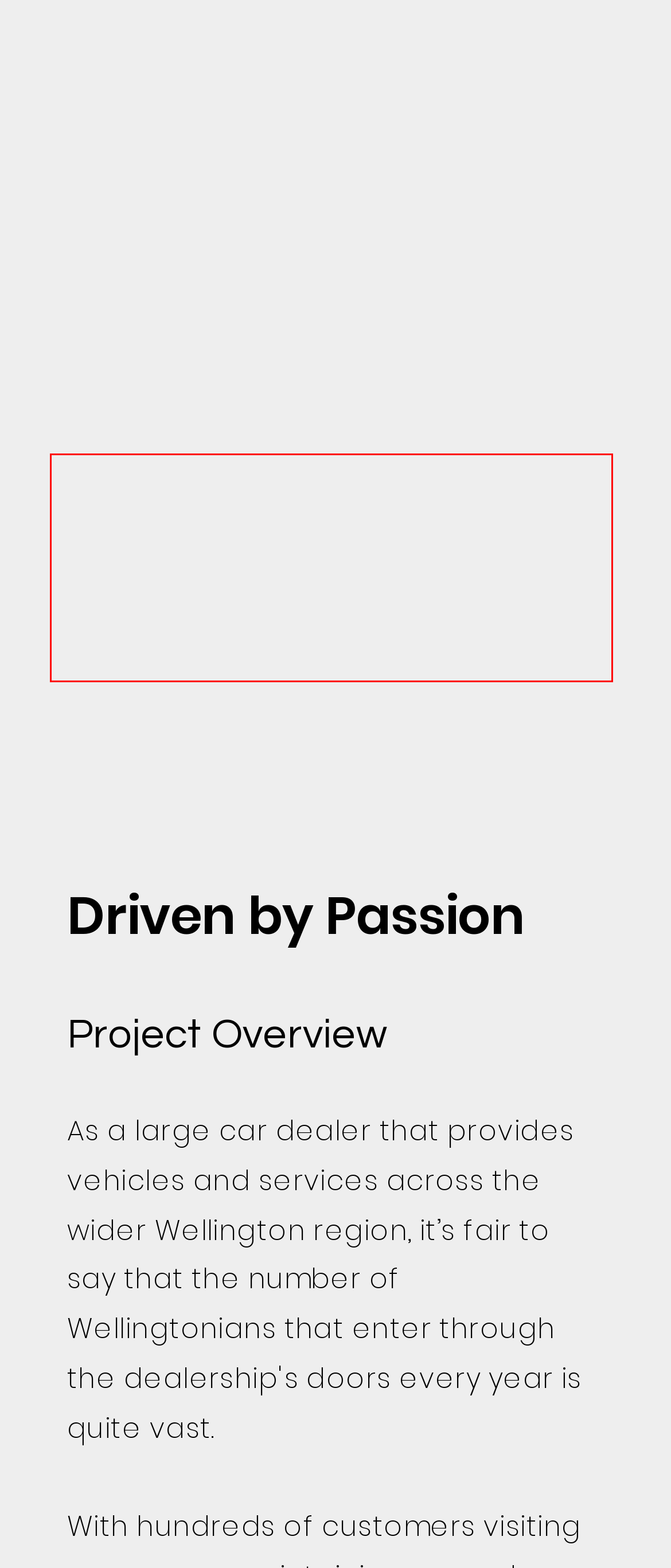Please take the screenshot of the webpage, find the red bounding box, and generate the text content that is within this red bounding box.

Proudly representing Toyota since 1991, Rutherford & Bond (R&B) is a household name in Wellington, well known for its extensive range of vehicles under the Toyota & Lexus Brands.